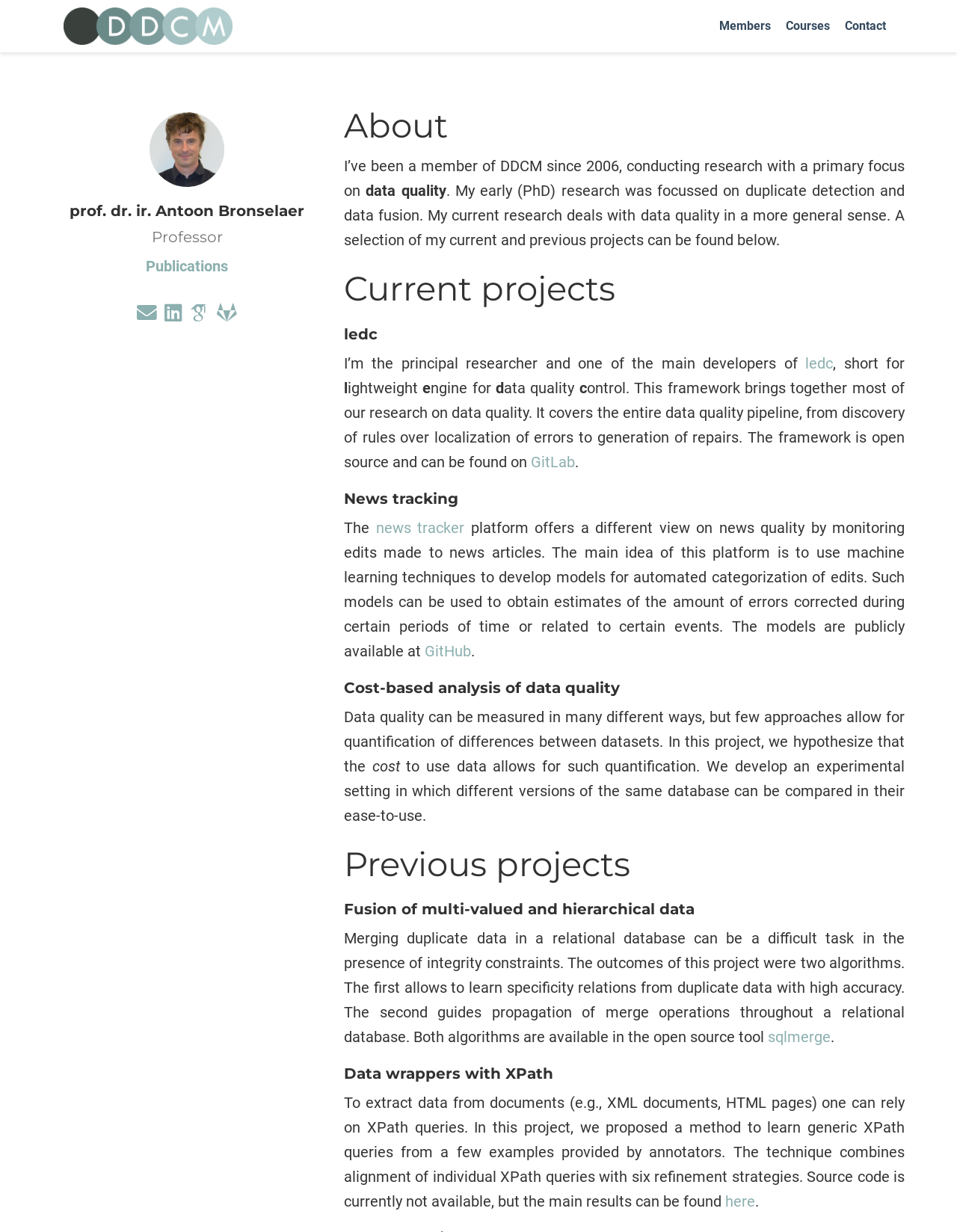Please reply with a single word or brief phrase to the question: 
What is the focus of the professor's research?

data quality